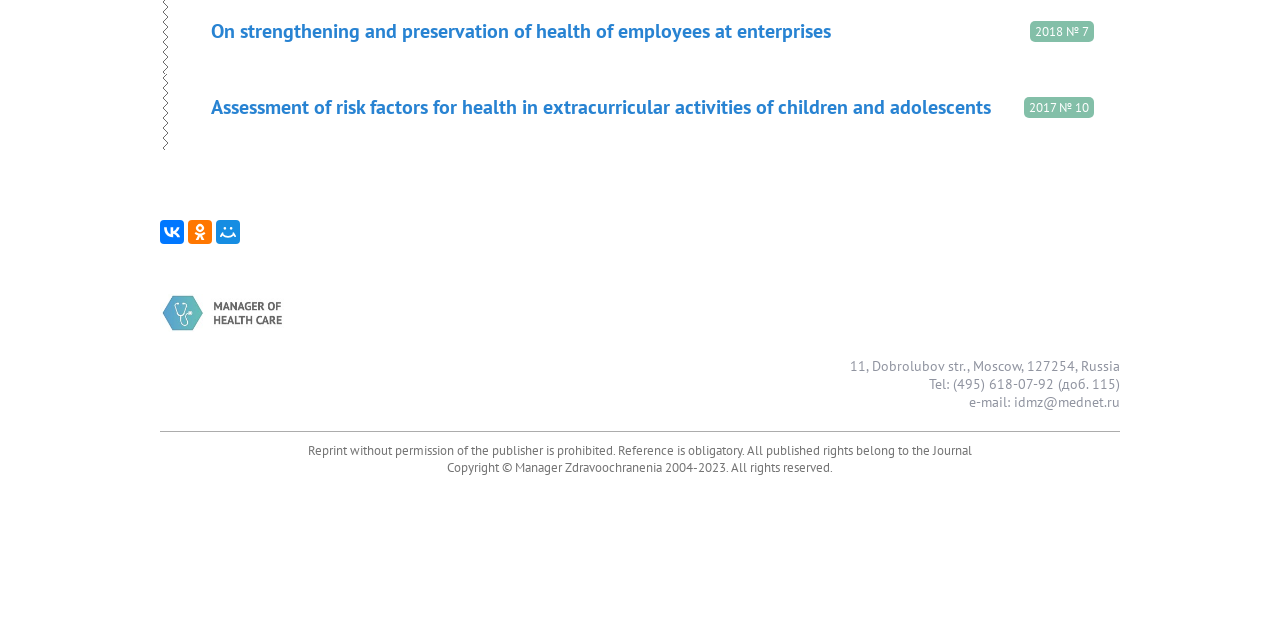Please determine the bounding box coordinates for the UI element described as: "trade union organizations2".

[0.167, 0.128, 0.314, 0.164]